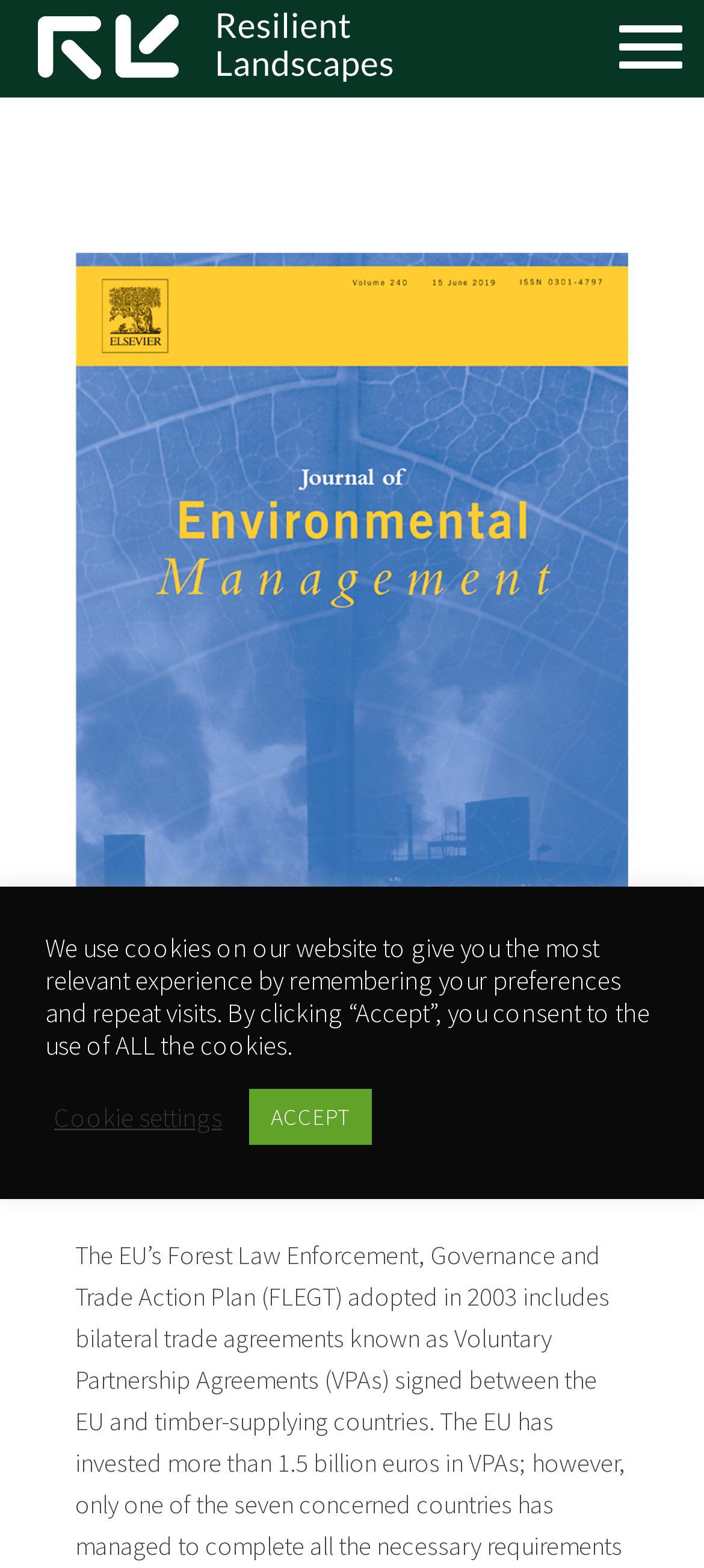What is the logo of the website?
Using the information from the image, provide a comprehensive answer to the question.

The logo of the website is 'Resilient Landscapes' which is an image element located at the top left corner of the webpage, with a bounding box of [0.053, 0.008, 0.558, 0.053].